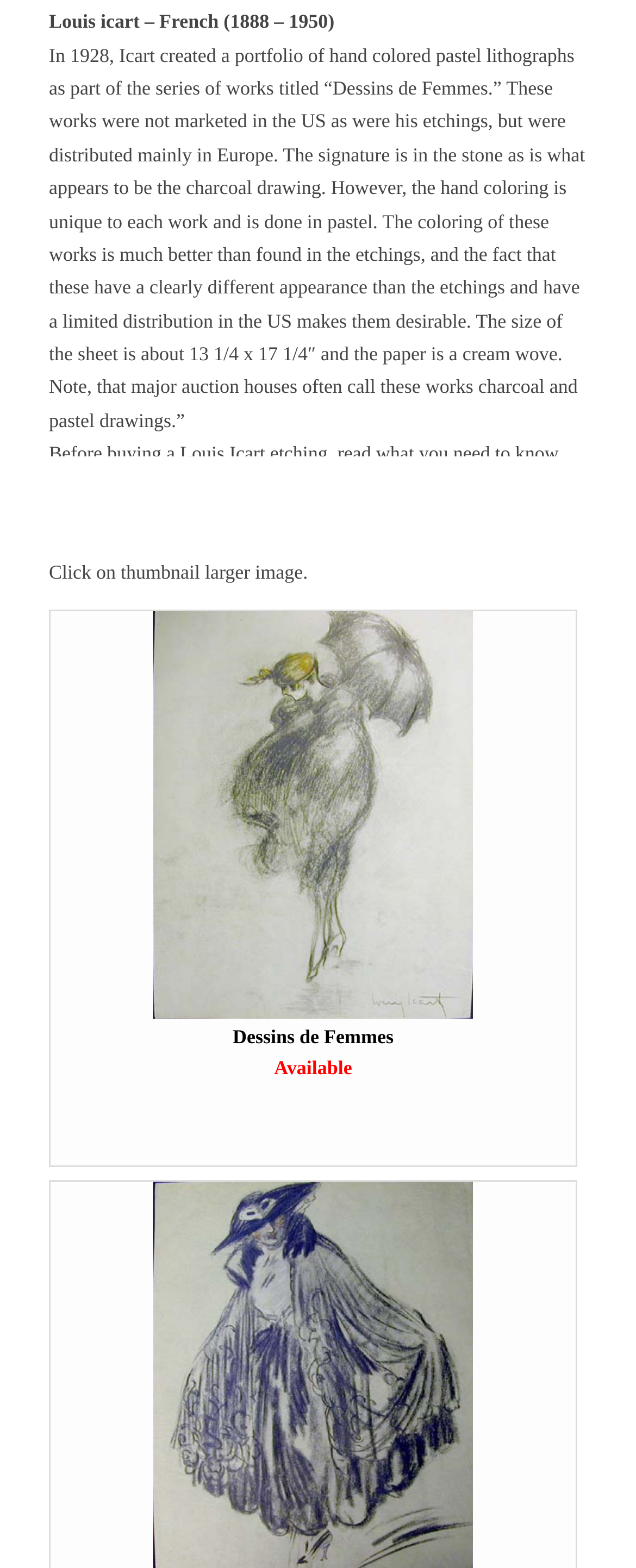Locate the bounding box coordinates of the UI element described by: "News". Provide the coordinates as four float numbers between 0 and 1, formatted as [left, top, right, bottom].

None